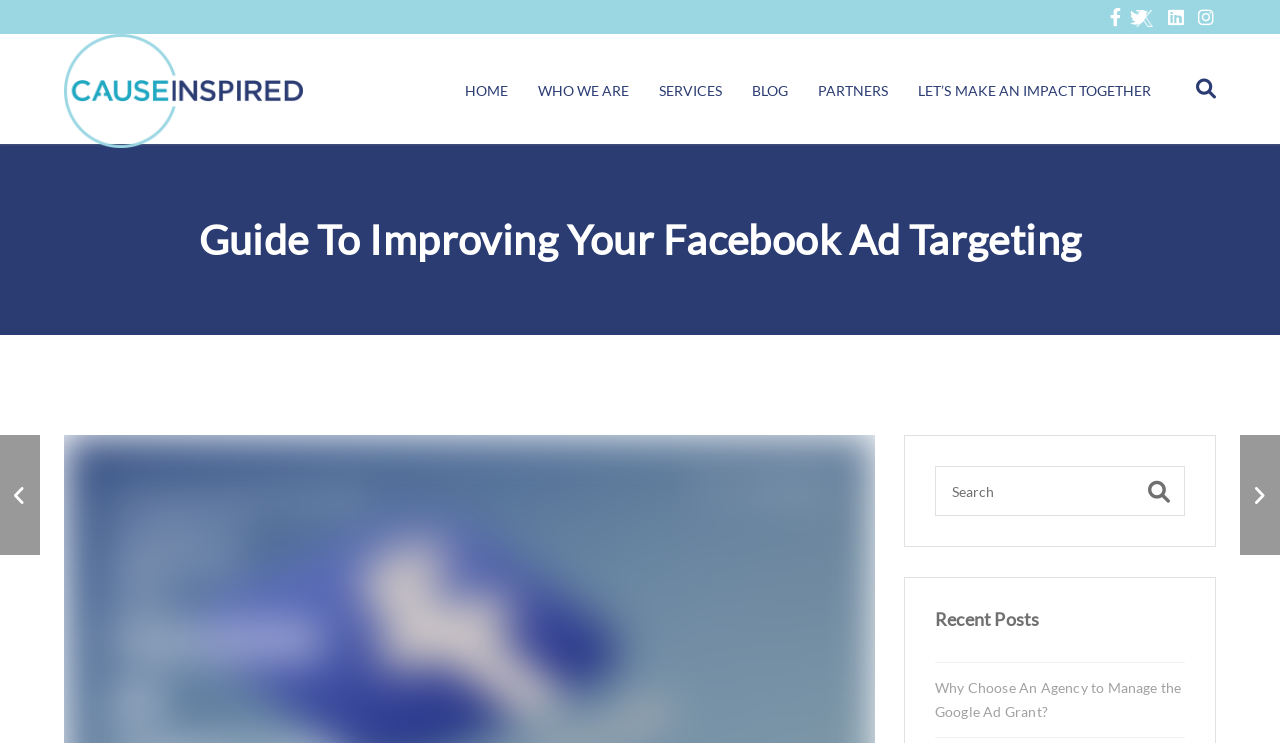Predict the bounding box coordinates of the area that should be clicked to accomplish the following instruction: "Click the Facebook icon". The bounding box coordinates should consist of four float numbers between 0 and 1, i.e., [left, top, right, bottom].

[0.867, 0.013, 0.884, 0.036]